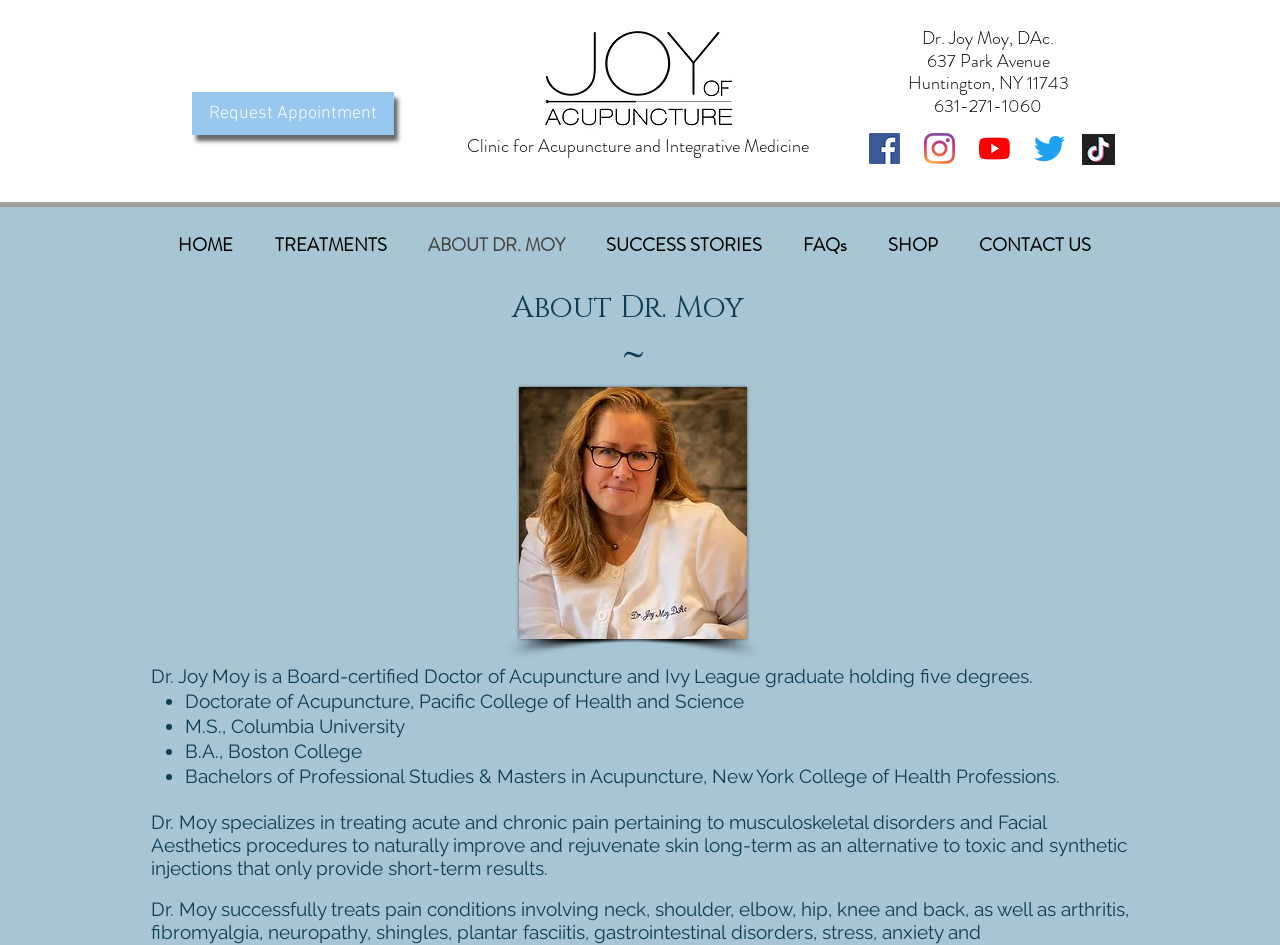Identify the bounding box coordinates of the section to be clicked to complete the task described by the following instruction: "Read the 'Case Studies' link". The coordinates should be four float numbers between 0 and 1, formatted as [left, top, right, bottom].

None